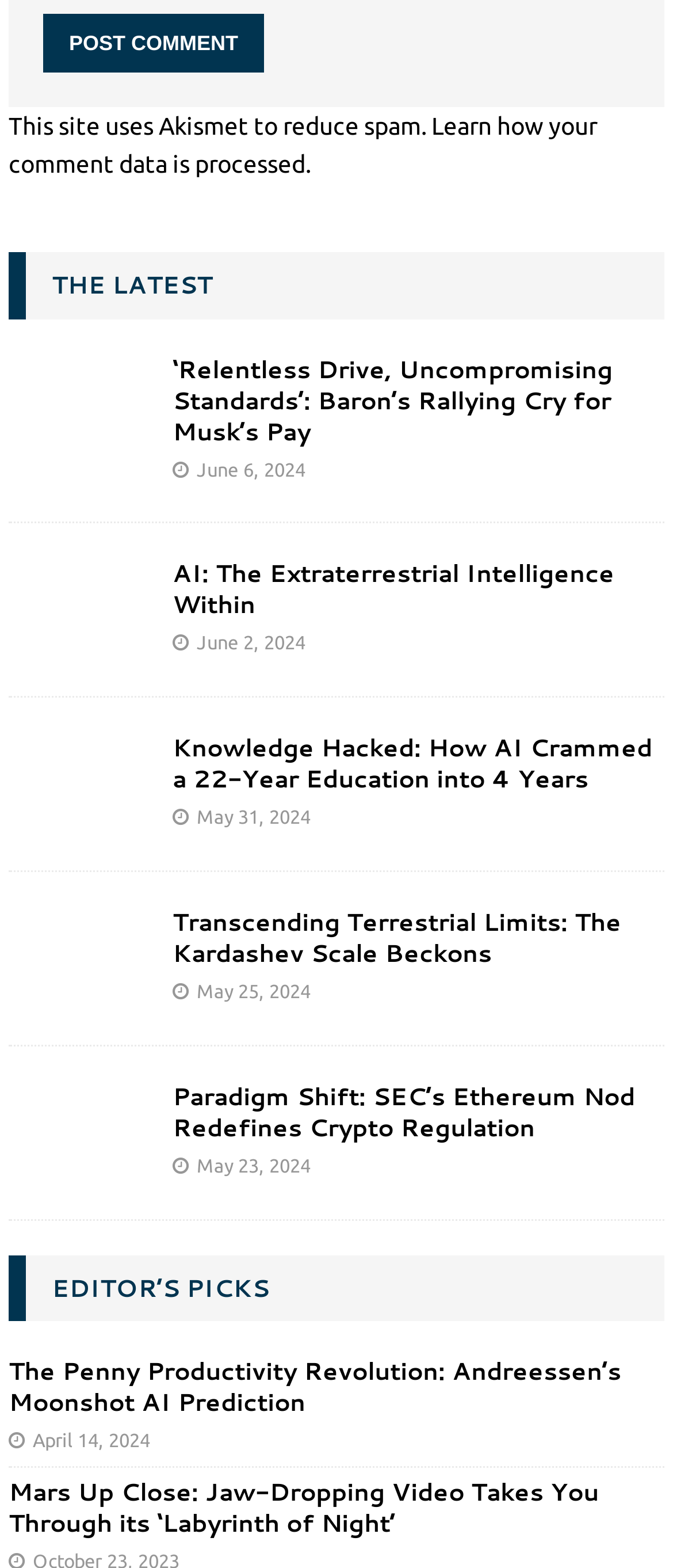Specify the bounding box coordinates of the element's region that should be clicked to achieve the following instruction: "Read the article 'Relentless Drive, Uncompromising Standards’: Baron’s Rallying Cry for Musk’s Pay'". The bounding box coordinates consist of four float numbers between 0 and 1, in the format [left, top, right, bottom].

[0.256, 0.224, 0.91, 0.286]